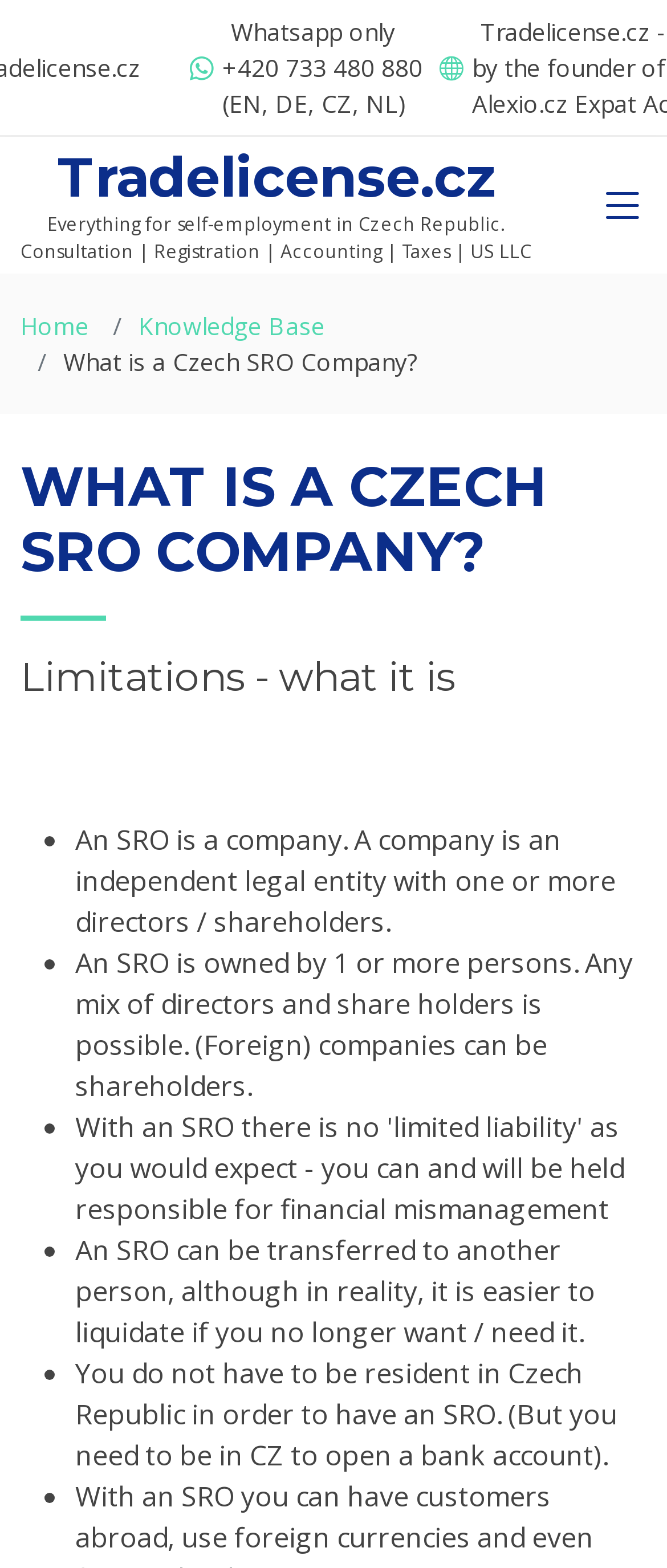Find the bounding box of the UI element described as follows: "Knowledge Base".

[0.208, 0.197, 0.487, 0.218]